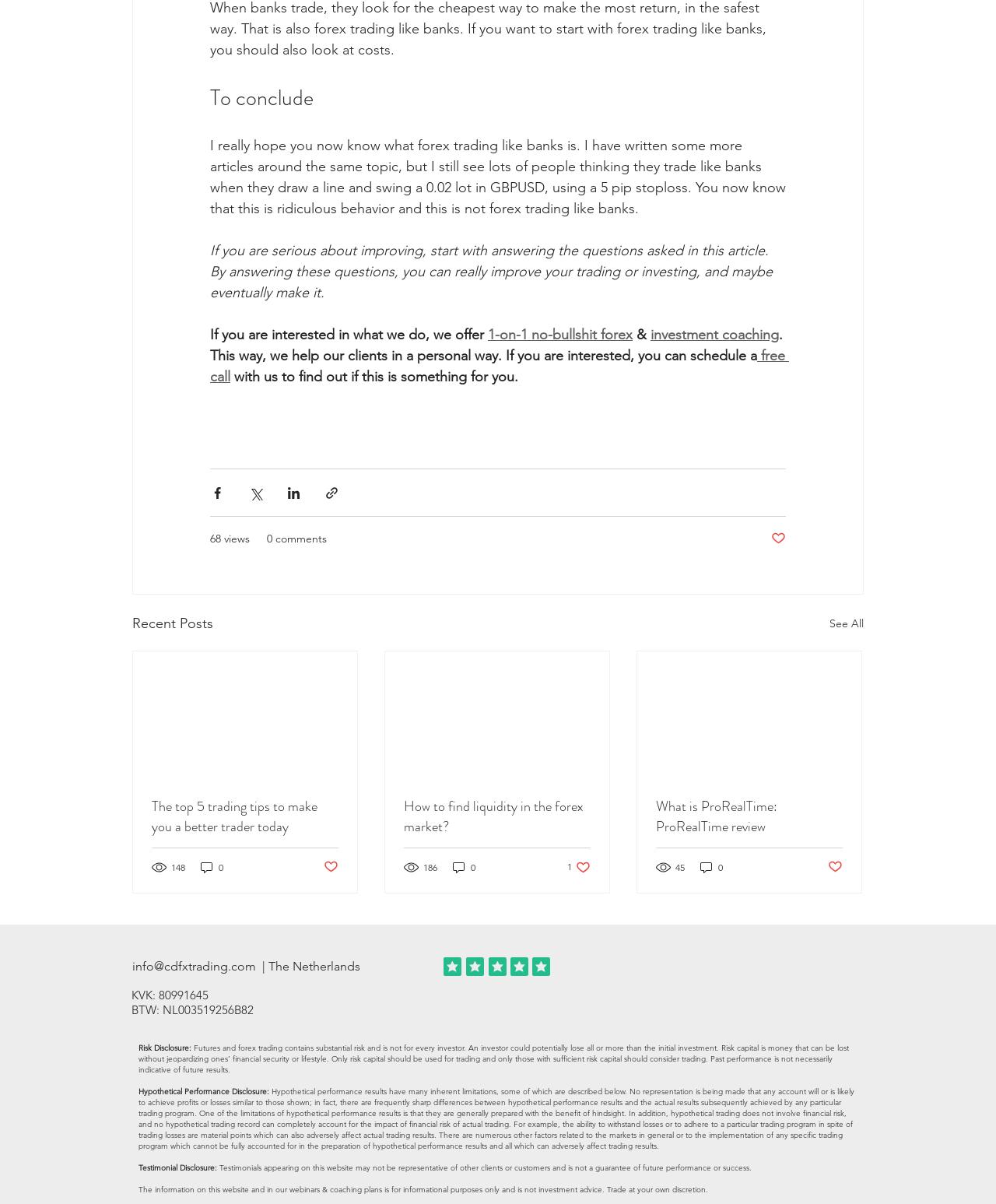Please find the bounding box coordinates of the element's region to be clicked to carry out this instruction: "Schedule a free call with the investment coach".

[0.211, 0.288, 0.792, 0.32]